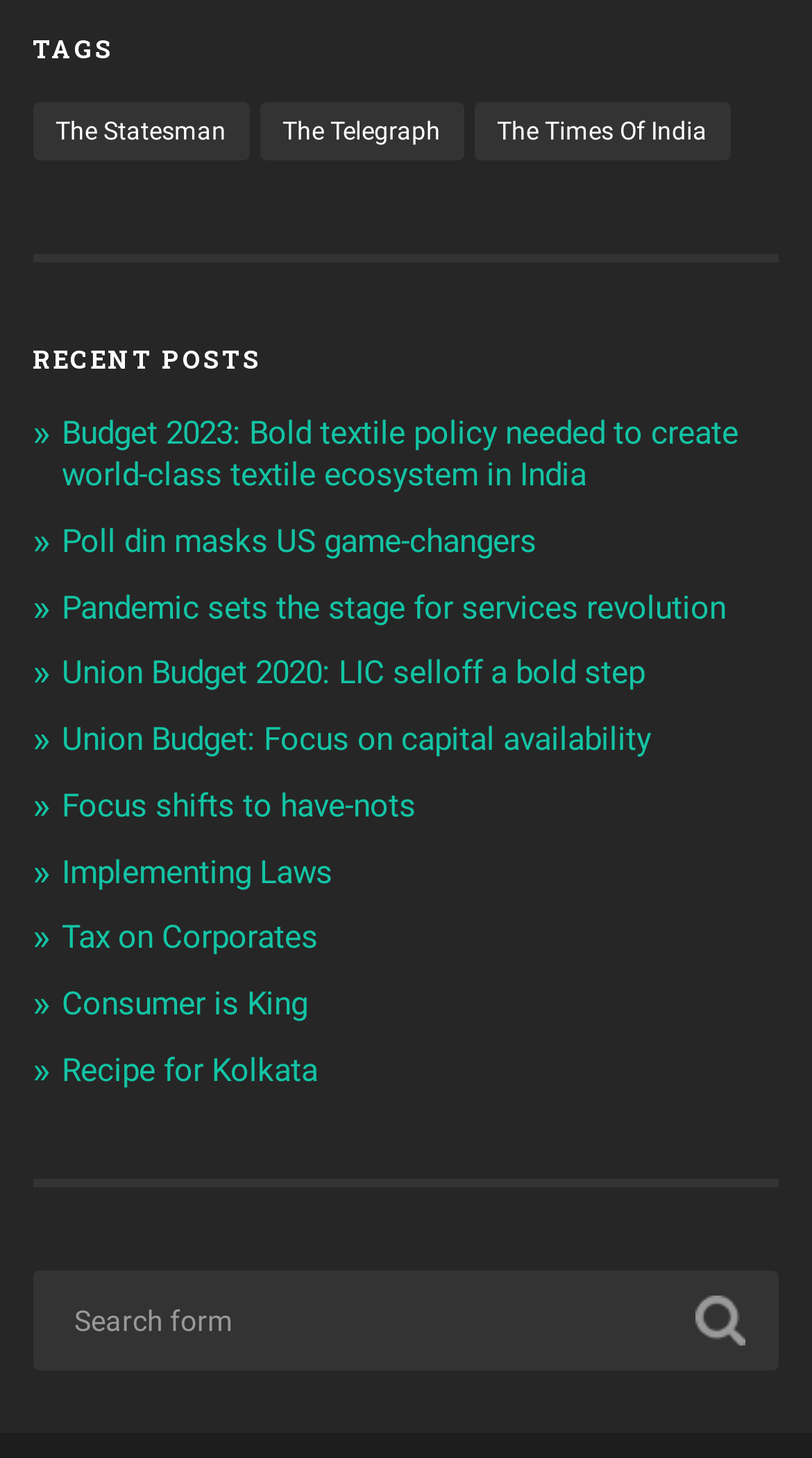How many recent posts are listed?
Ensure your answer is thorough and detailed.

Under the 'RECENT POSTS' heading, I counted 9 links to different articles, which suggests that there are 9 recent posts listed on the webpage.